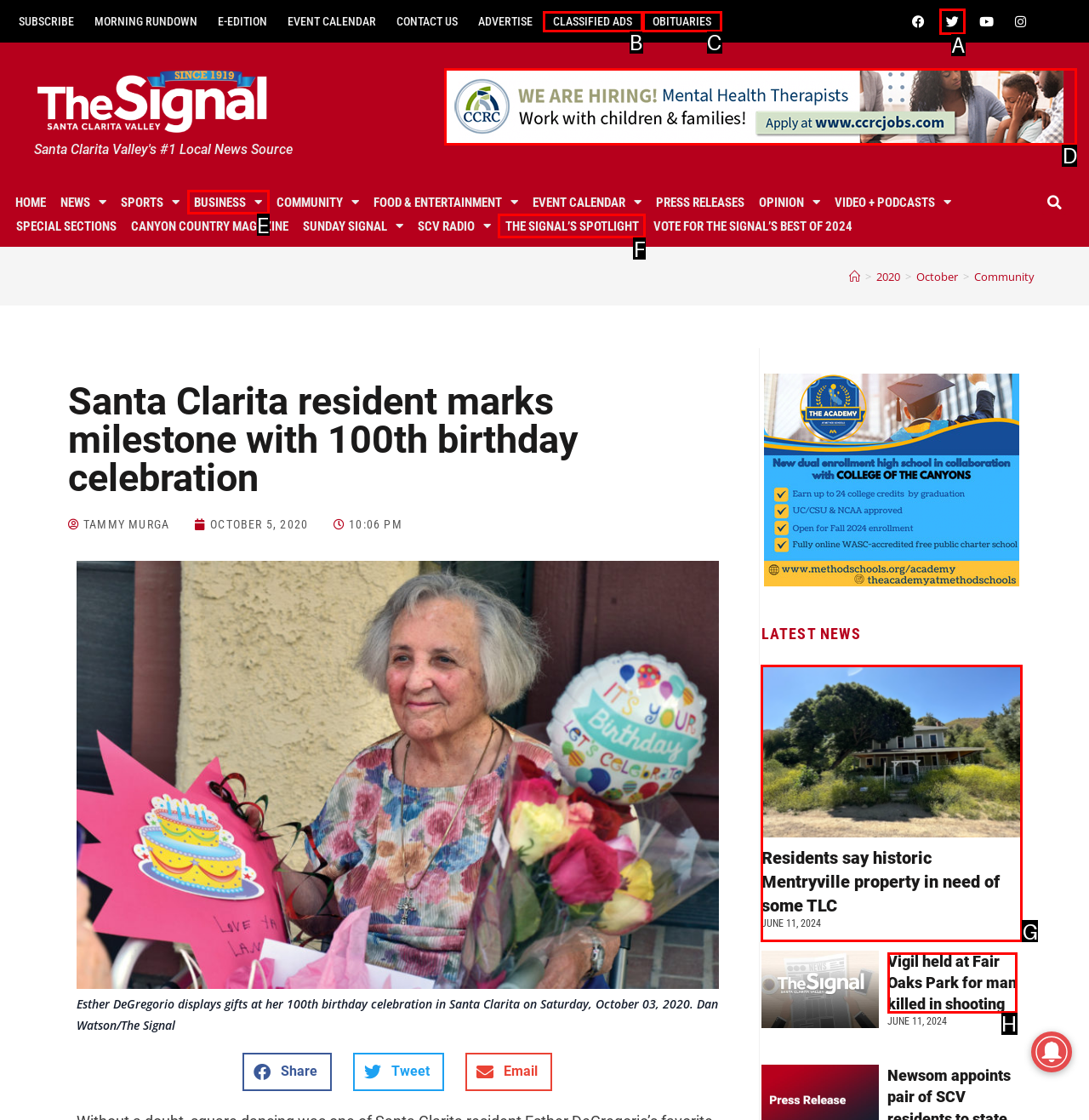Identify the correct UI element to click for this instruction: Read the latest news
Respond with the appropriate option's letter from the provided choices directly.

G